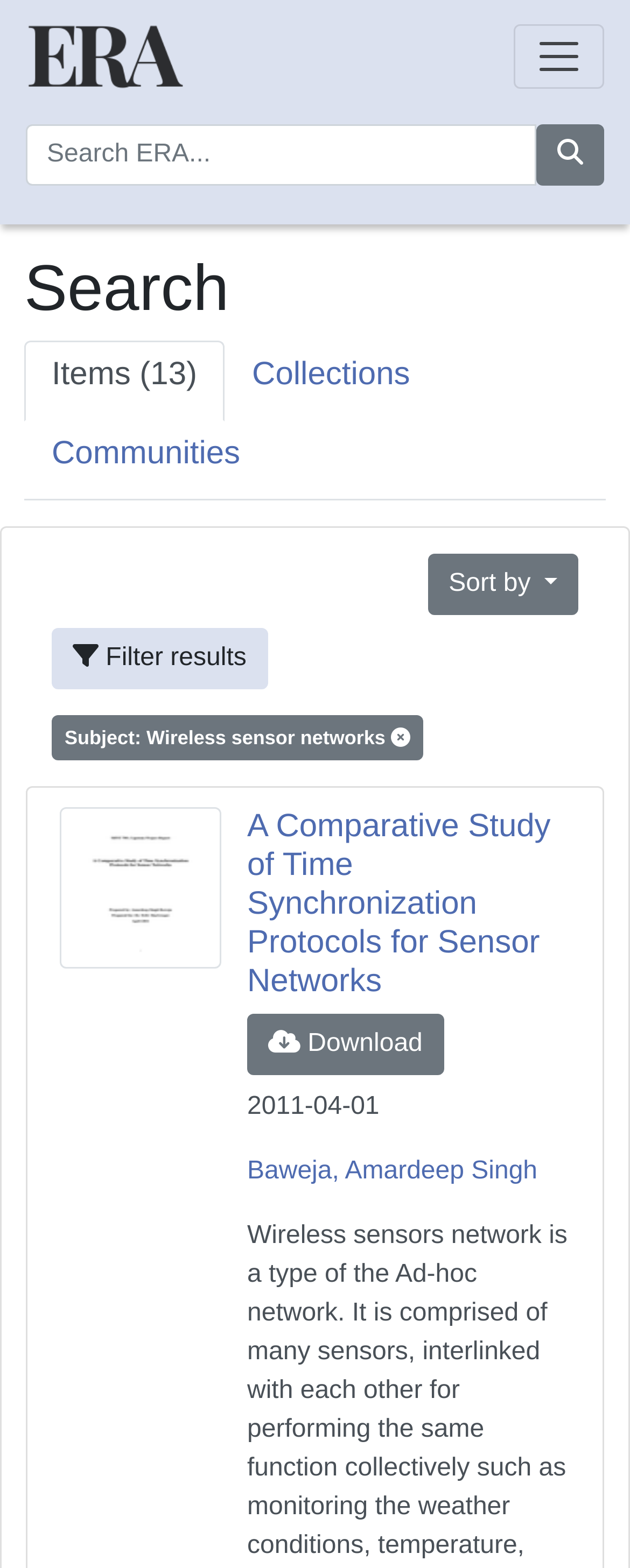Provide the bounding box coordinates for the specified HTML element described in this description: "aria-label="Search ERA..." name="search" placeholder="Search ERA..."". The coordinates should be four float numbers ranging from 0 to 1, in the format [left, top, right, bottom].

[0.041, 0.08, 0.851, 0.119]